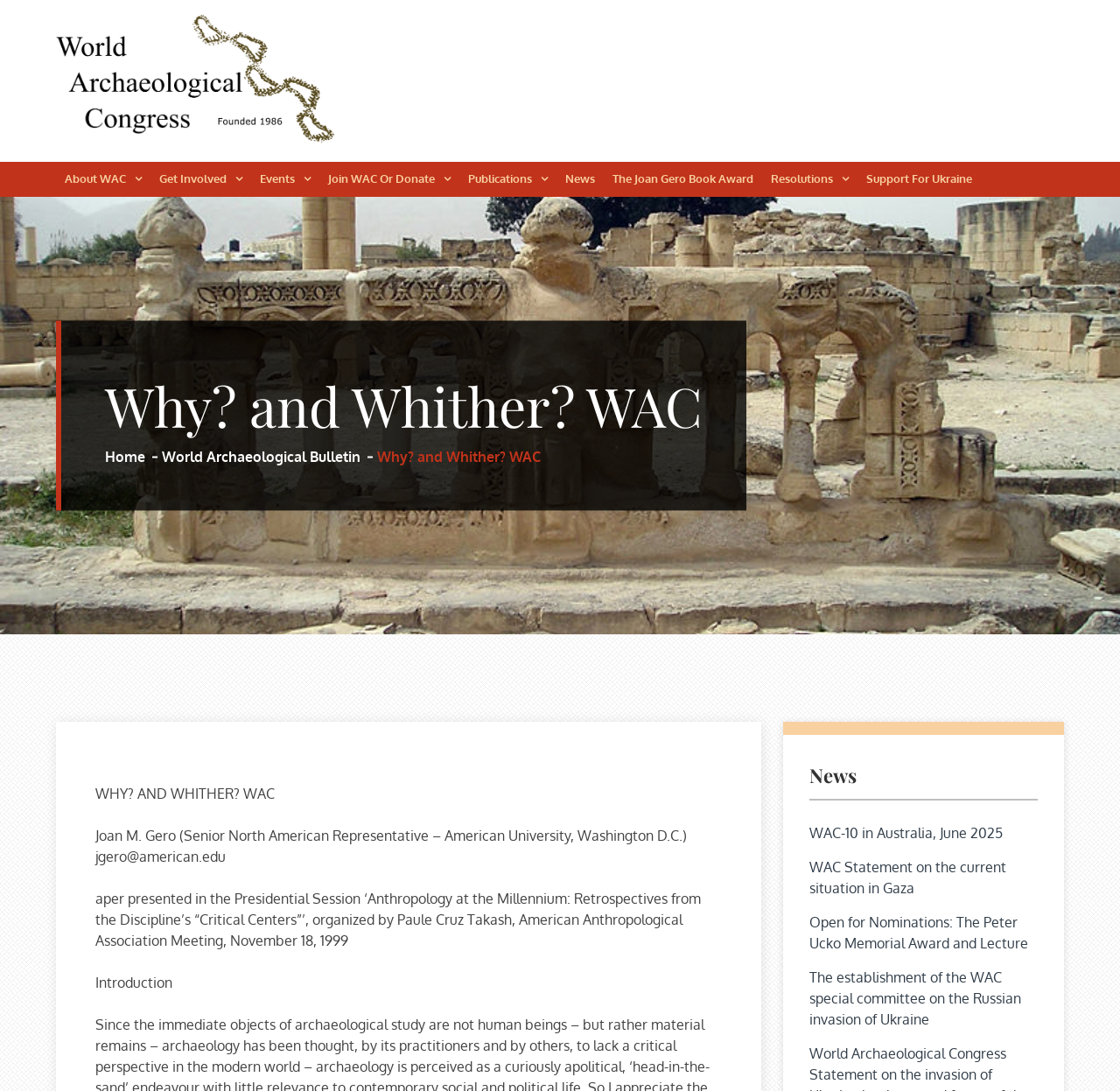Identify the main heading from the webpage and provide its text content.

Why? and Whither? WAC